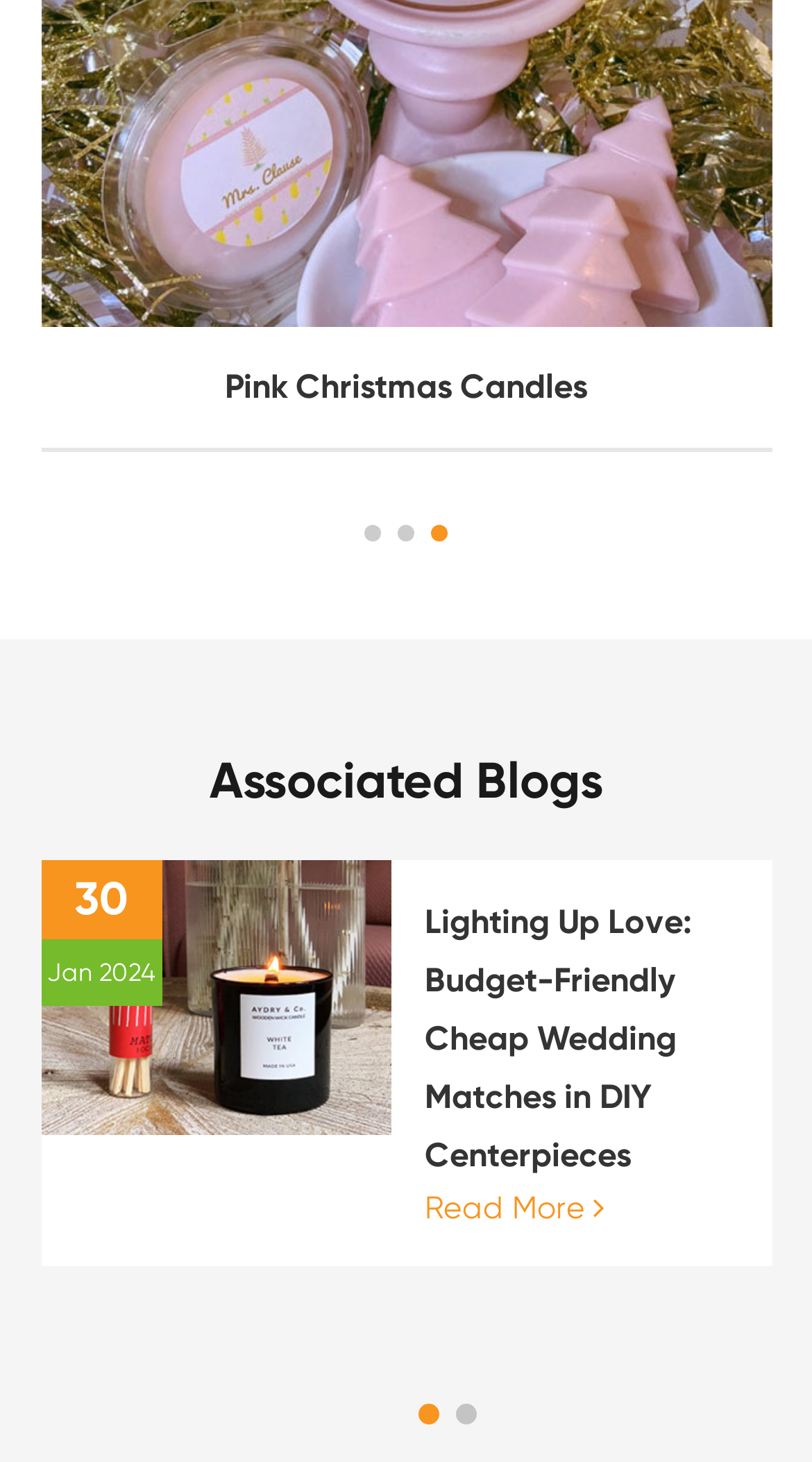Given the content of the image, can you provide a detailed answer to the question?
What is the date of the blog post?

The date of the blog post is mentioned as '30' and 'Jan 2024' separately, which together form the complete date '30 Jan 2024'.